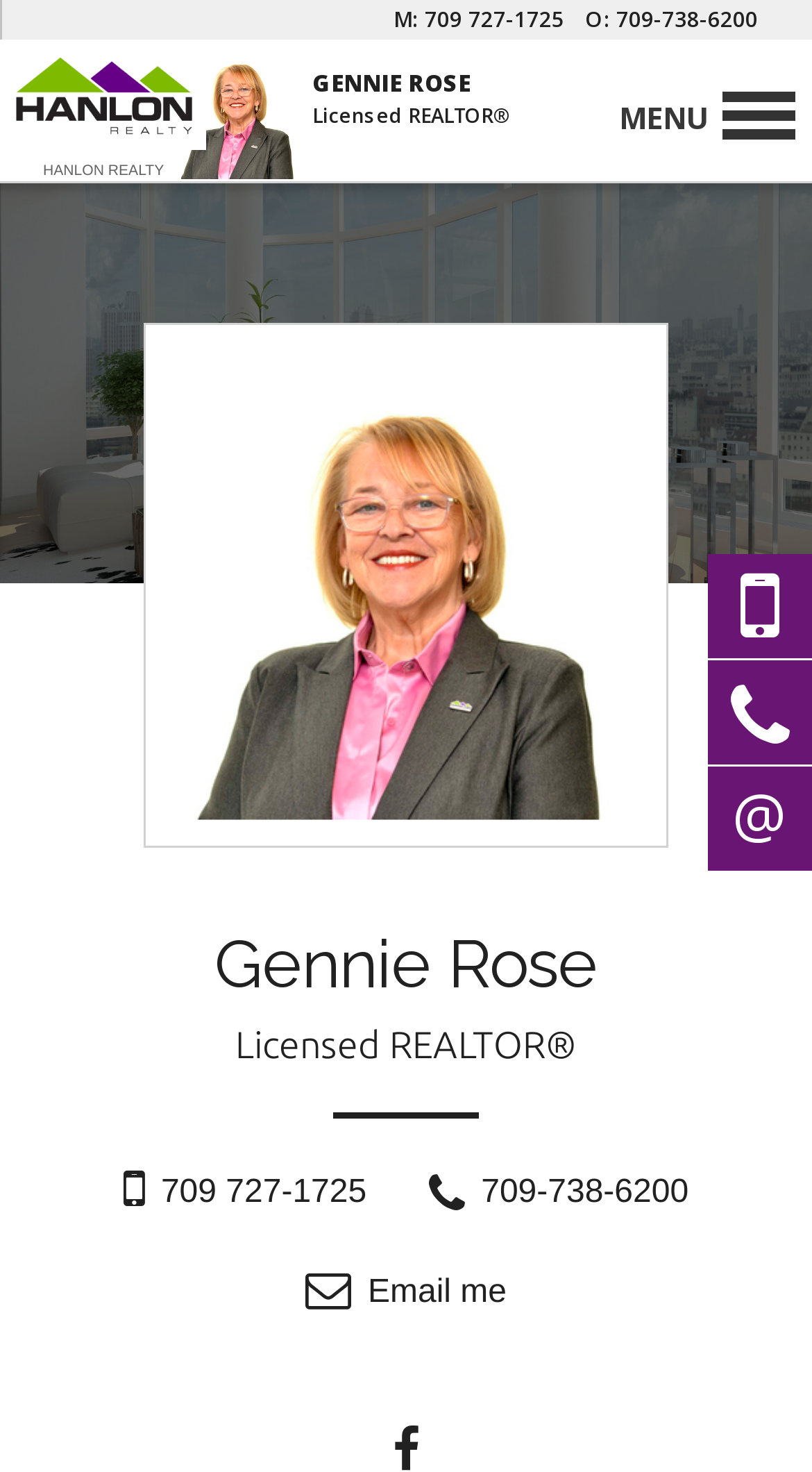Locate the bounding box of the user interface element based on this description: "709-738-6200".

[0.759, 0.003, 0.934, 0.023]